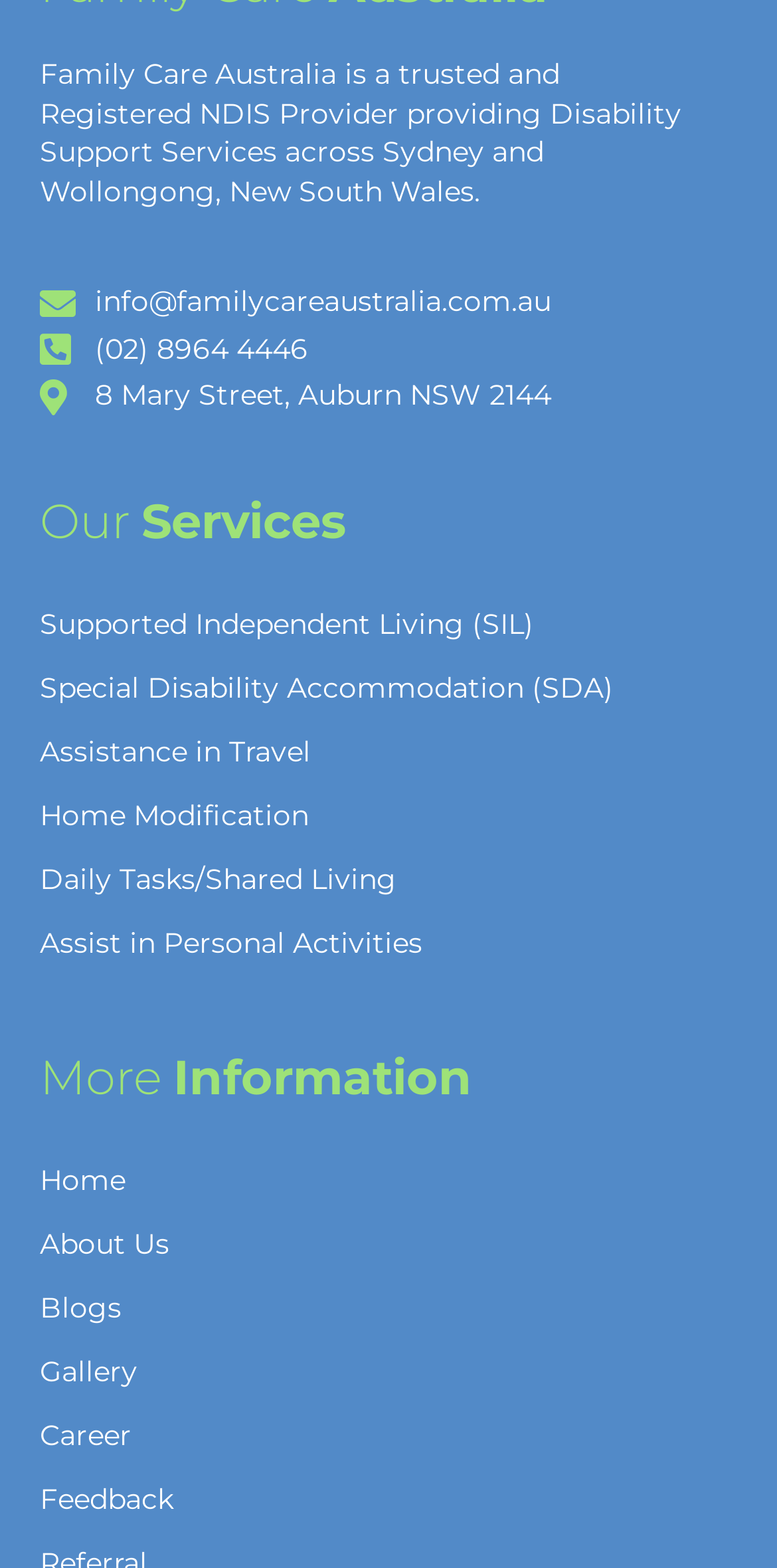Give a one-word or one-phrase response to the question: 
What is the address of the organization?

8 Mary Street, Auburn NSW 2144